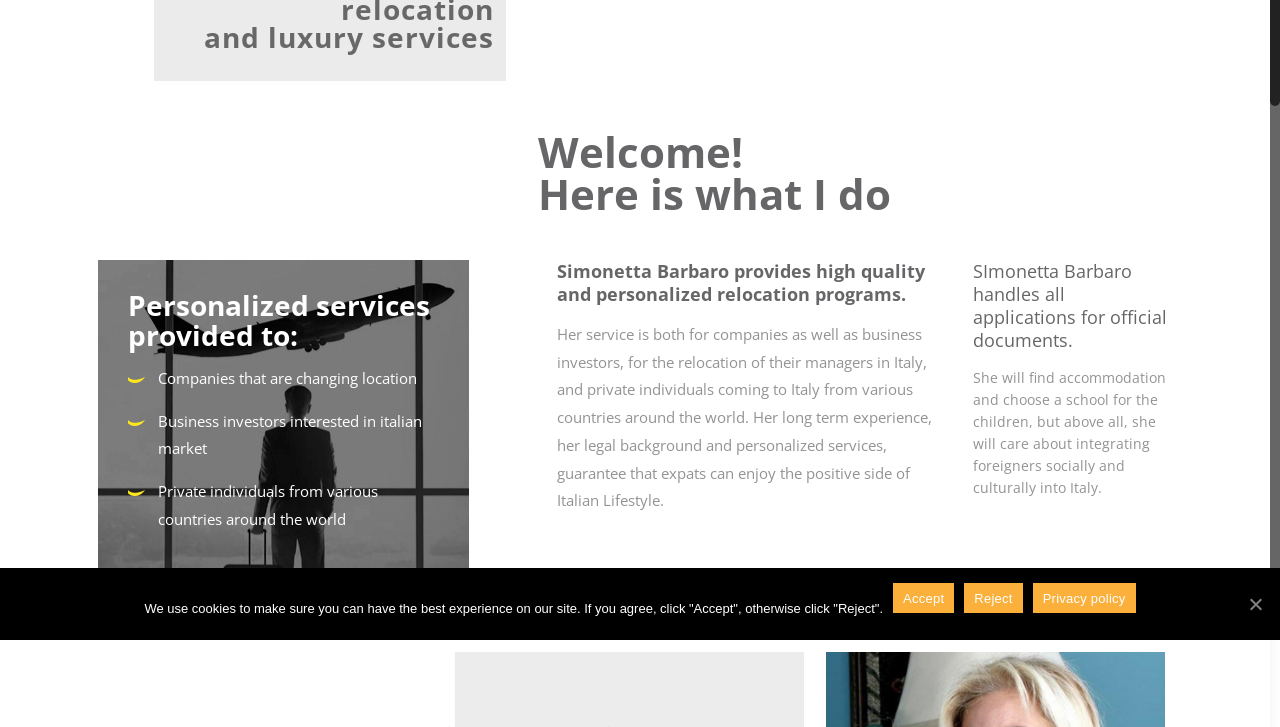Using the webpage screenshot and the element description Privacy policy, determine the bounding box coordinates. Specify the coordinates in the format (top-left x, top-left y, bottom-right x, bottom-right y) with values ranging from 0 to 1.

[0.807, 0.802, 0.887, 0.843]